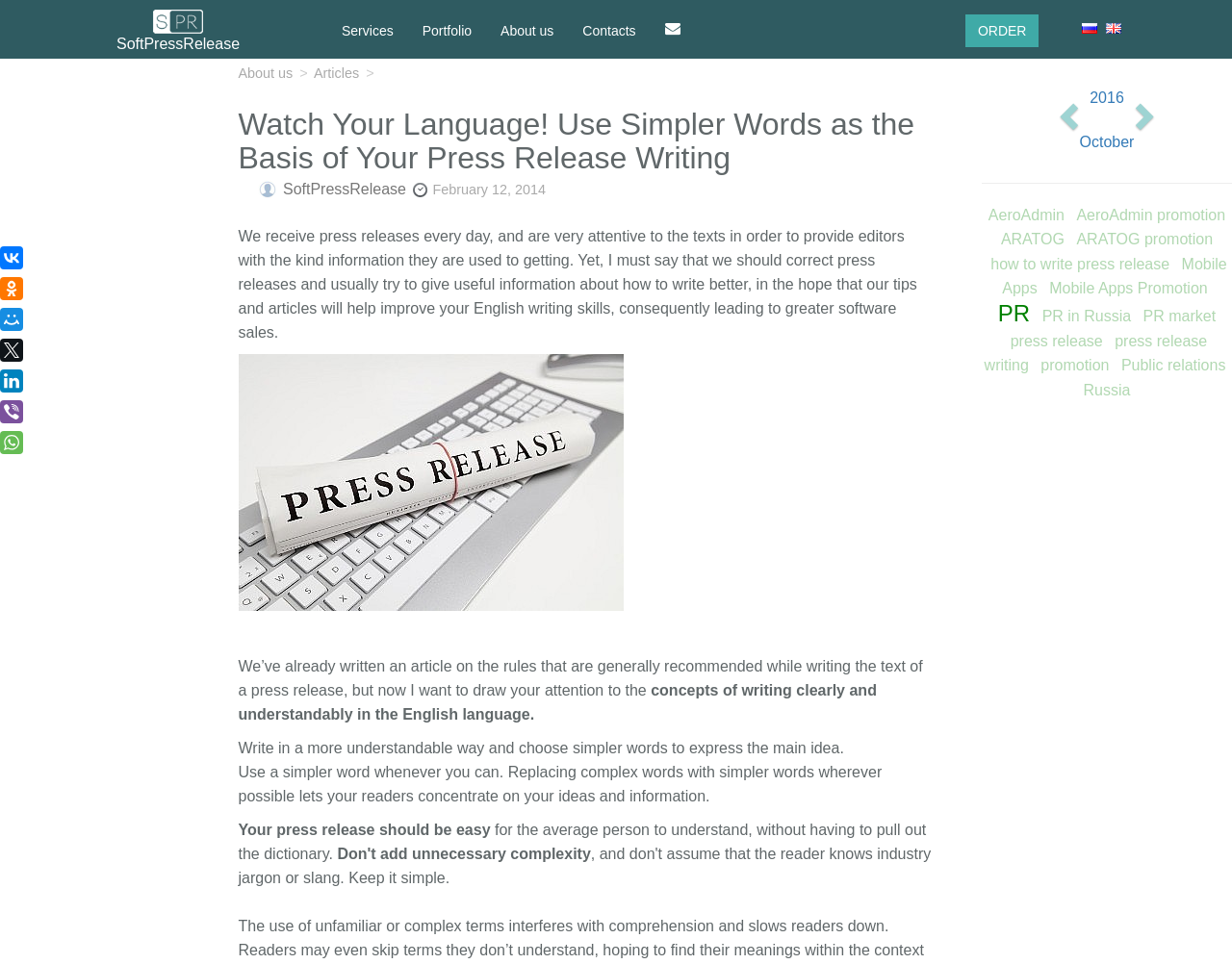Determine the bounding box coordinates of the region that needs to be clicked to achieve the task: "View the 'Services' page".

[0.266, 0.007, 0.331, 0.057]